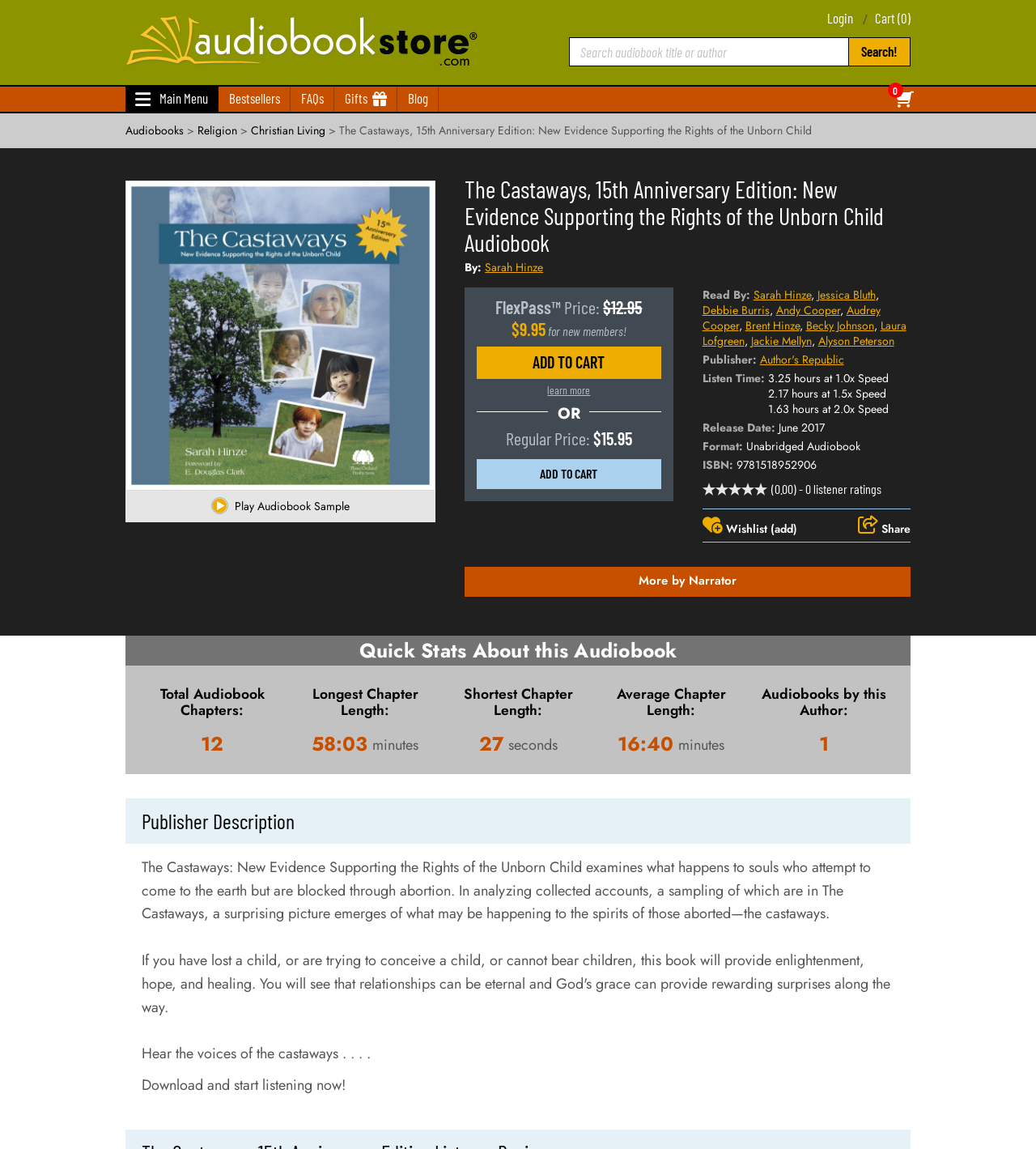Identify and generate the primary title of the webpage.

The Castaways, 15th Anniversary Edition: New Evidence Supporting the Rights of the Unborn Child Audiobook